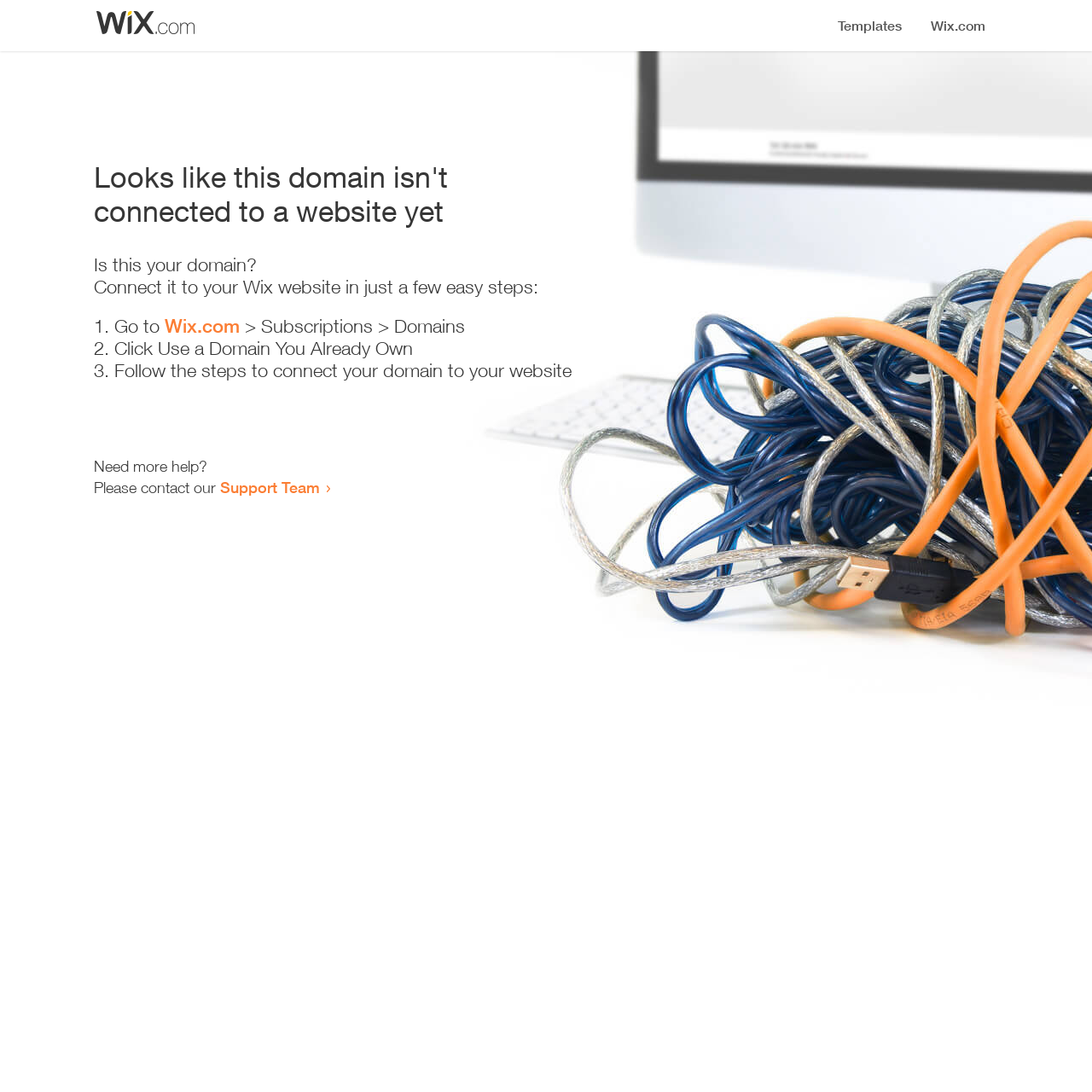Please provide a one-word or phrase answer to the question: 
What is the purpose of the webpage?

Domain connection guide